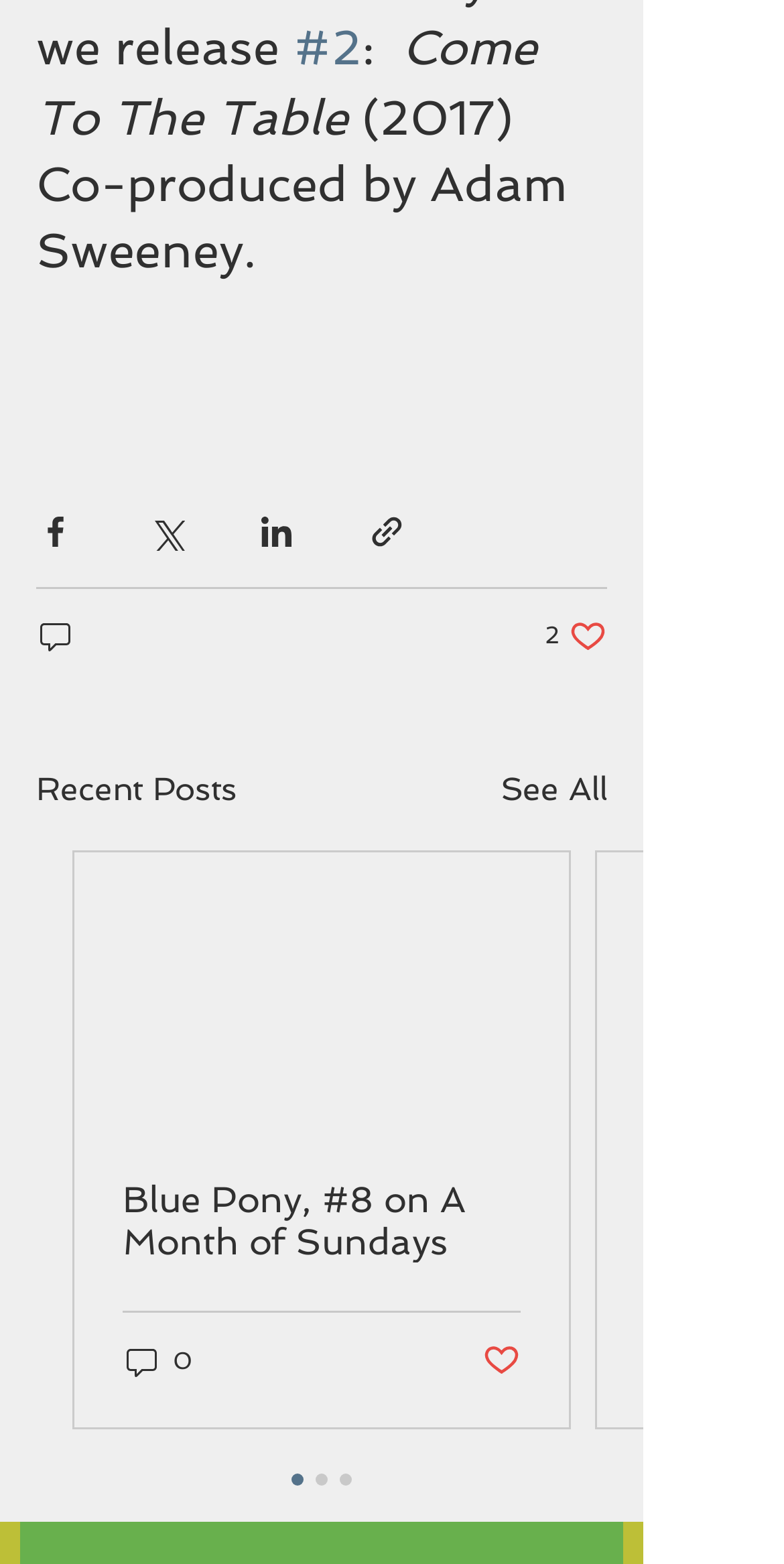Specify the bounding box coordinates for the region that must be clicked to perform the given instruction: "Share via Twitter".

[0.187, 0.328, 0.236, 0.352]